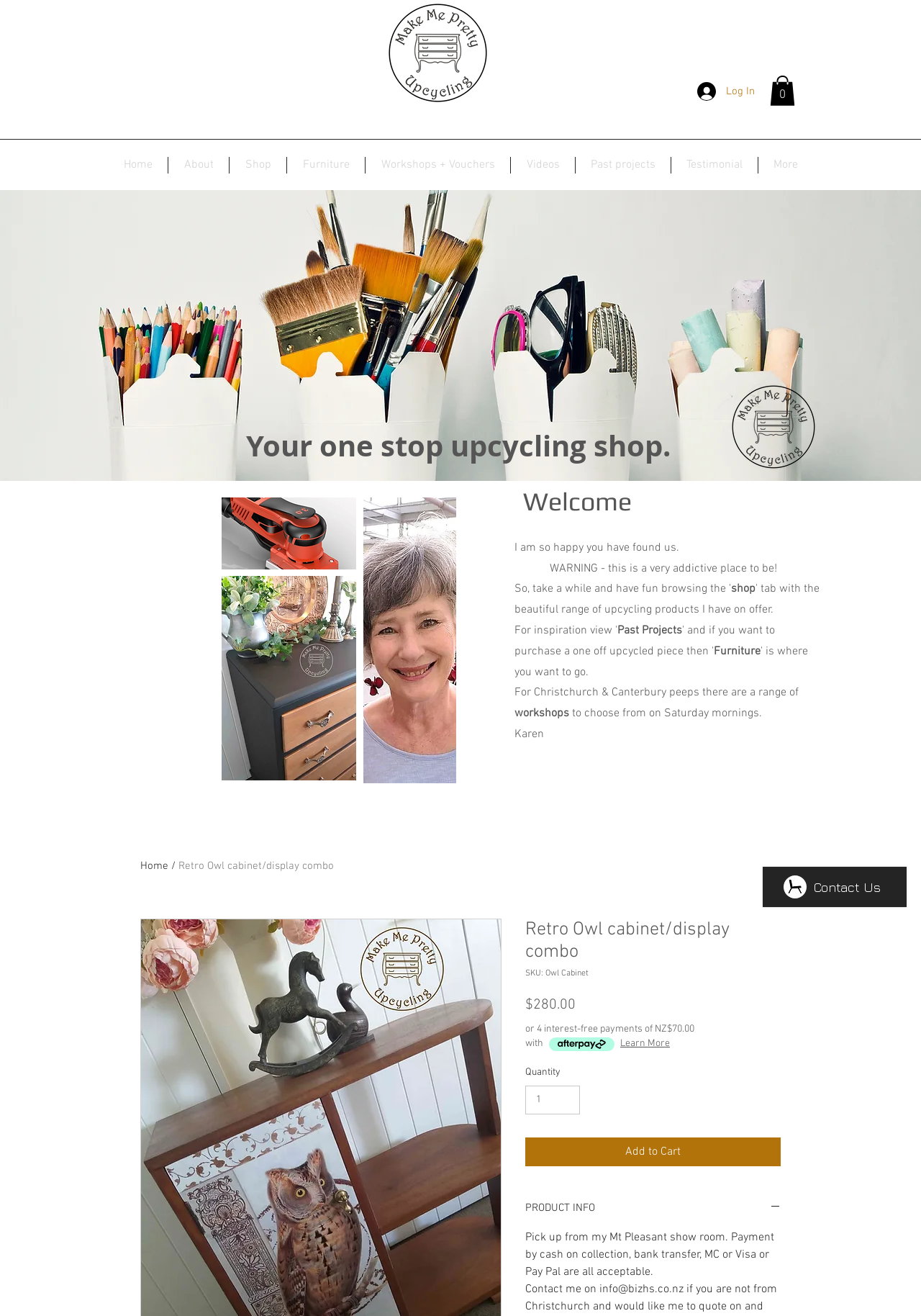Refer to the screenshot and give an in-depth answer to this question: How many interest-free payments can be made for the Retro Owl cabinet/display combo?

I found the information about interest-free payments by looking at the product information section, where it is stated that the price can be paid in '4 interest-free payments of NZ$70.00'.